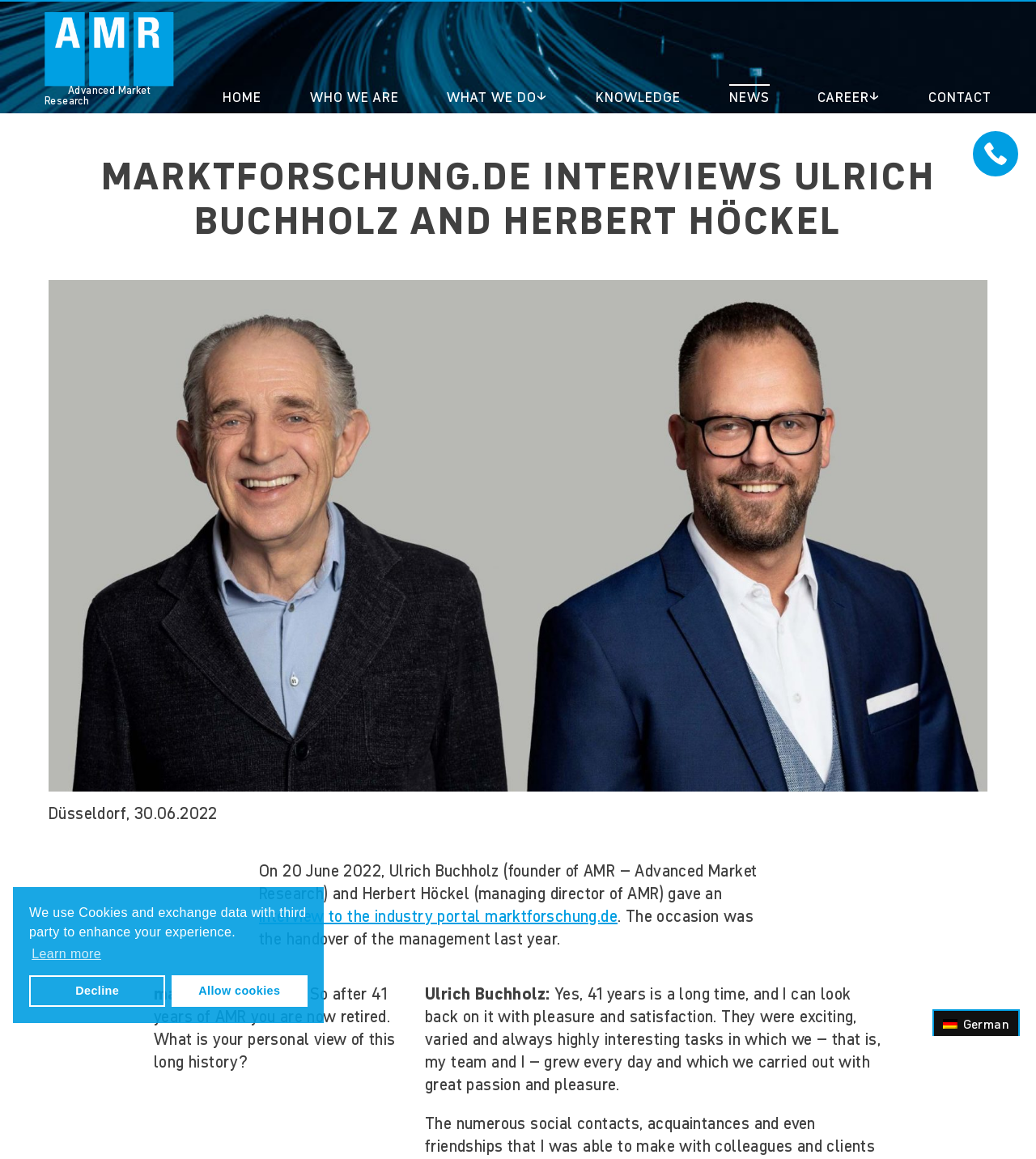Return the bounding box coordinates of the UI element that corresponds to this description: "Learn more". The coordinates must be given as four float numbers in the range of 0 and 1, [left, top, right, bottom].

[0.028, 0.813, 0.1, 0.834]